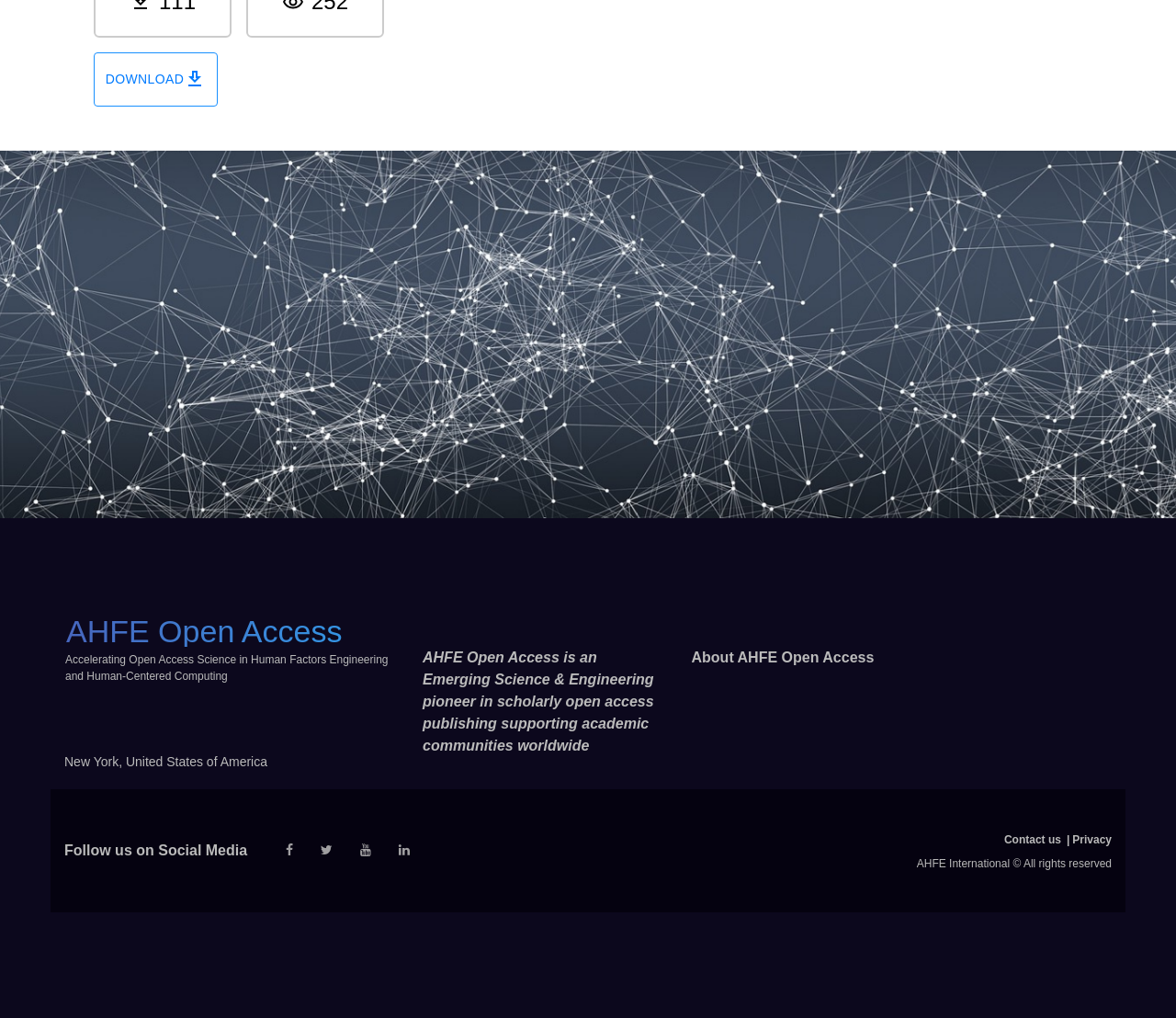Use a single word or phrase to answer the question: Where is AHFE Open Access located?

New York, United States of America